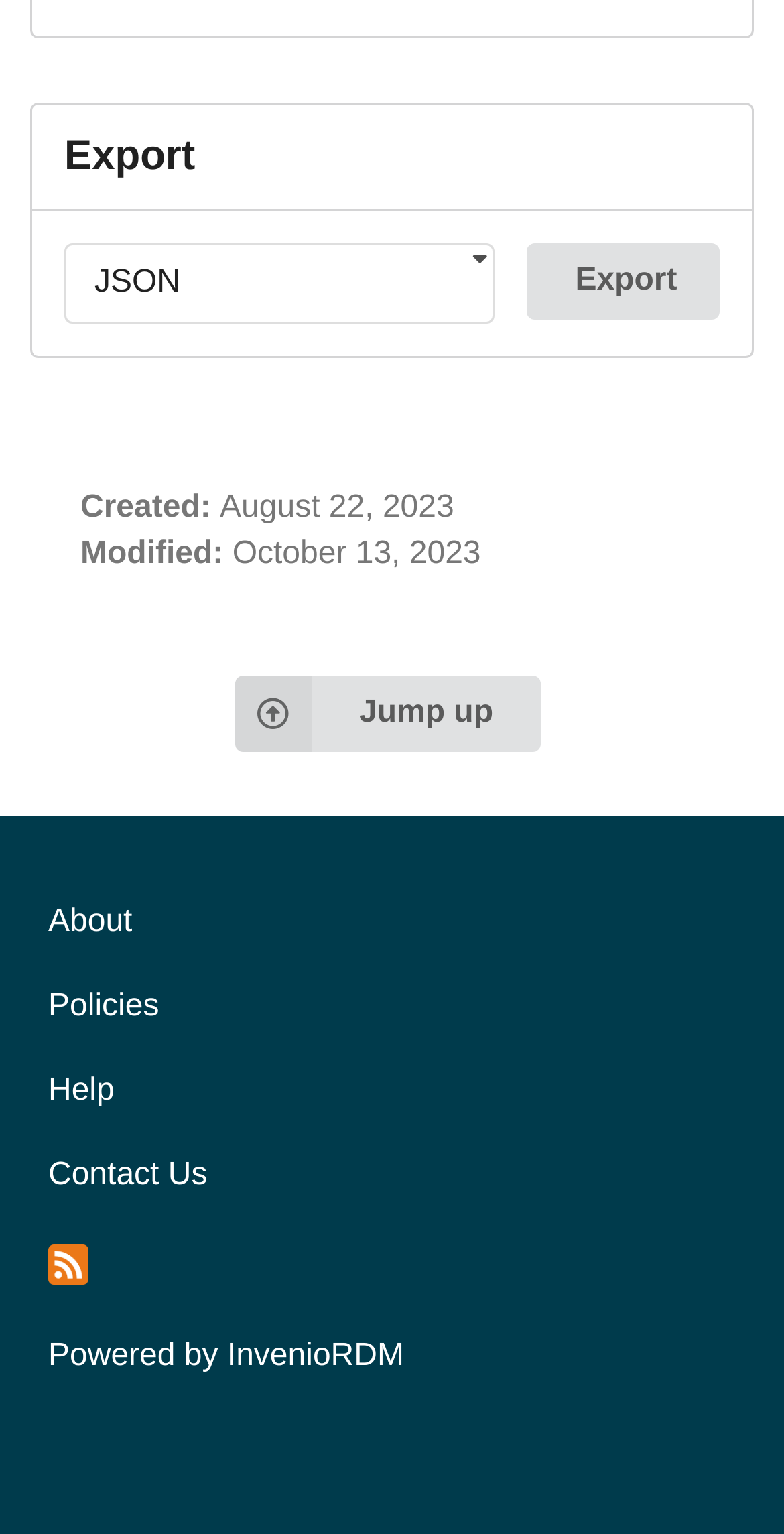From the details in the image, provide a thorough response to the question: What is the name of the platform powering the website?

The footer section contains a static text 'Powered by' followed by a link 'InvenioRDM', indicating that the website is powered by the InvenioRDM platform.